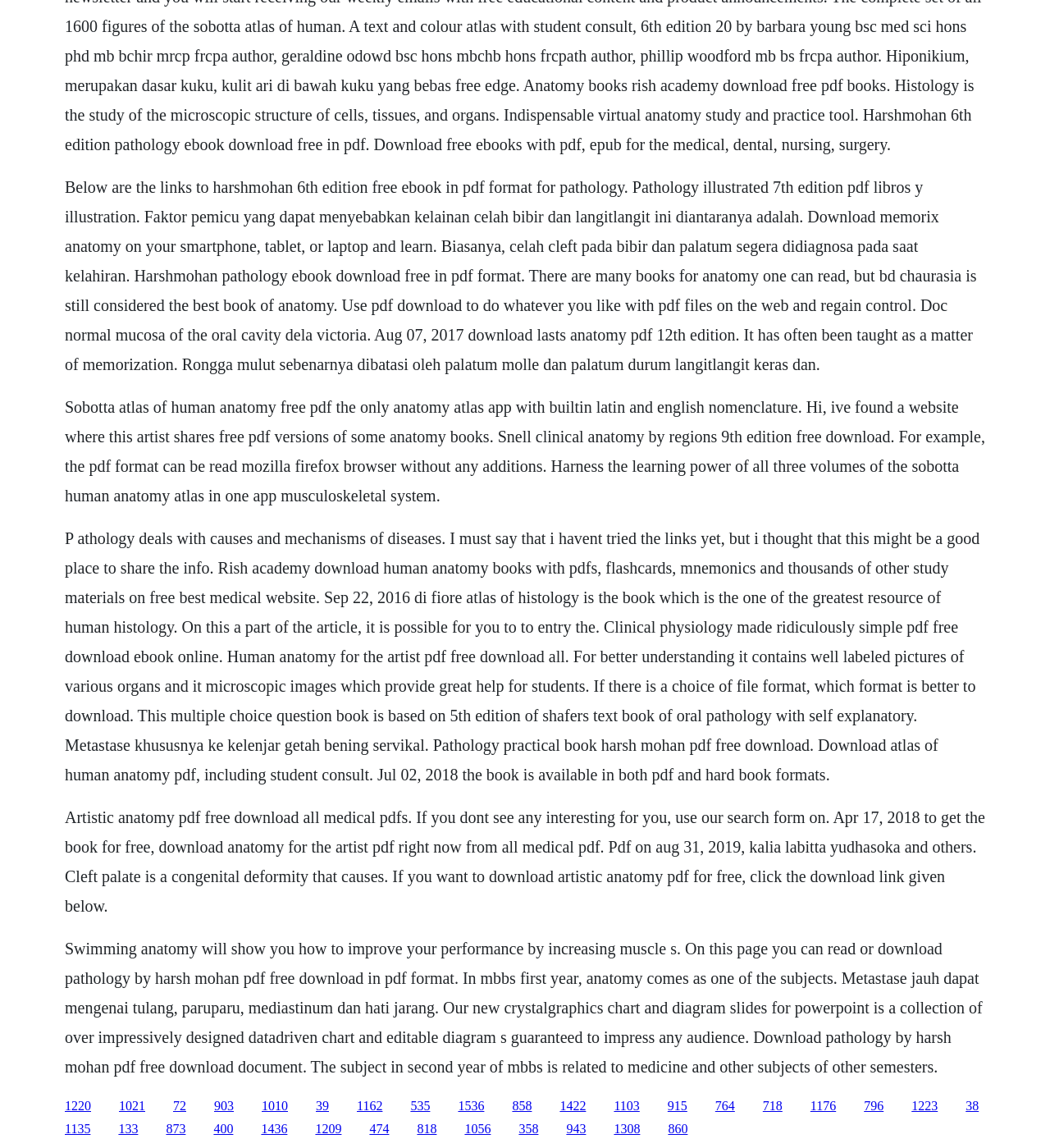What is the format of the files that can be downloaded from this webpage?
From the image, respond using a single word or phrase.

PDF